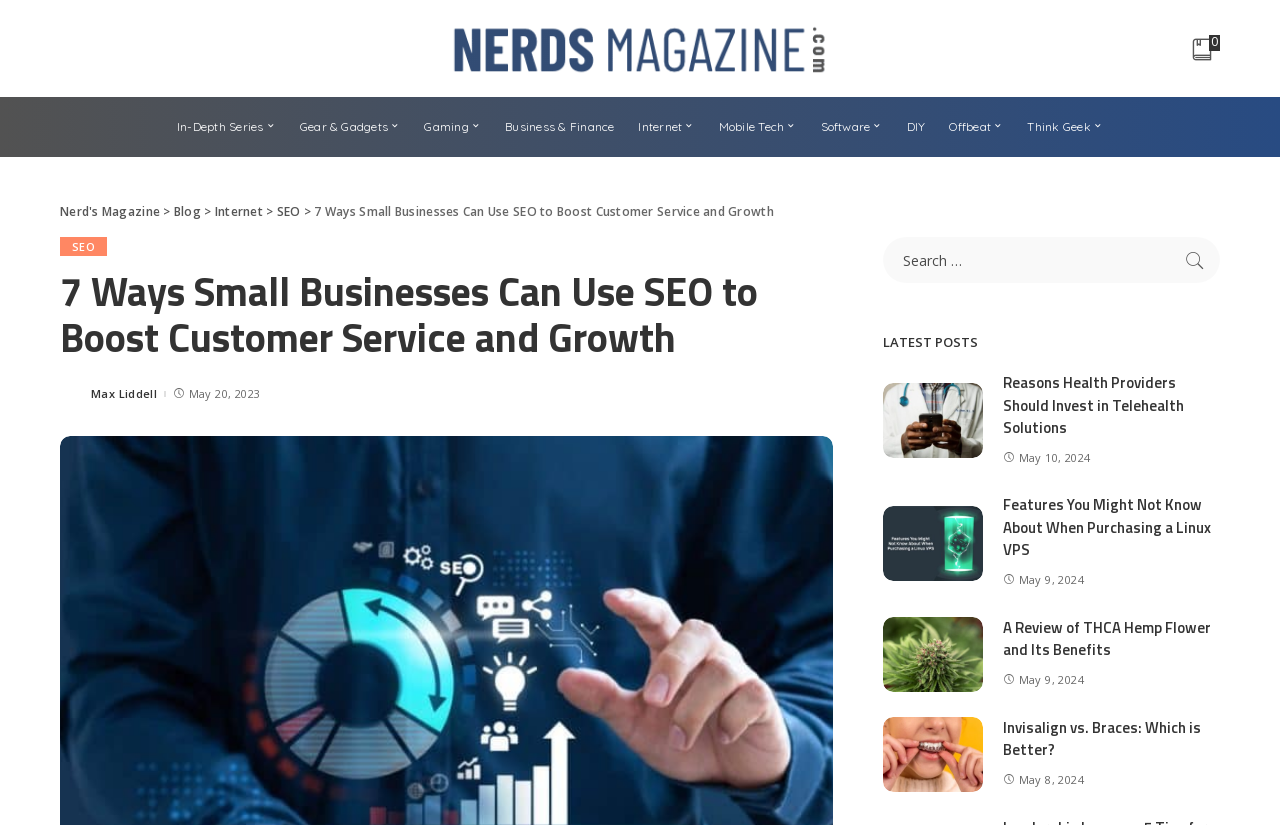Can you specify the bounding box coordinates of the area that needs to be clicked to fulfill the following instruction: "Check the activity calendar for May 2024"?

None